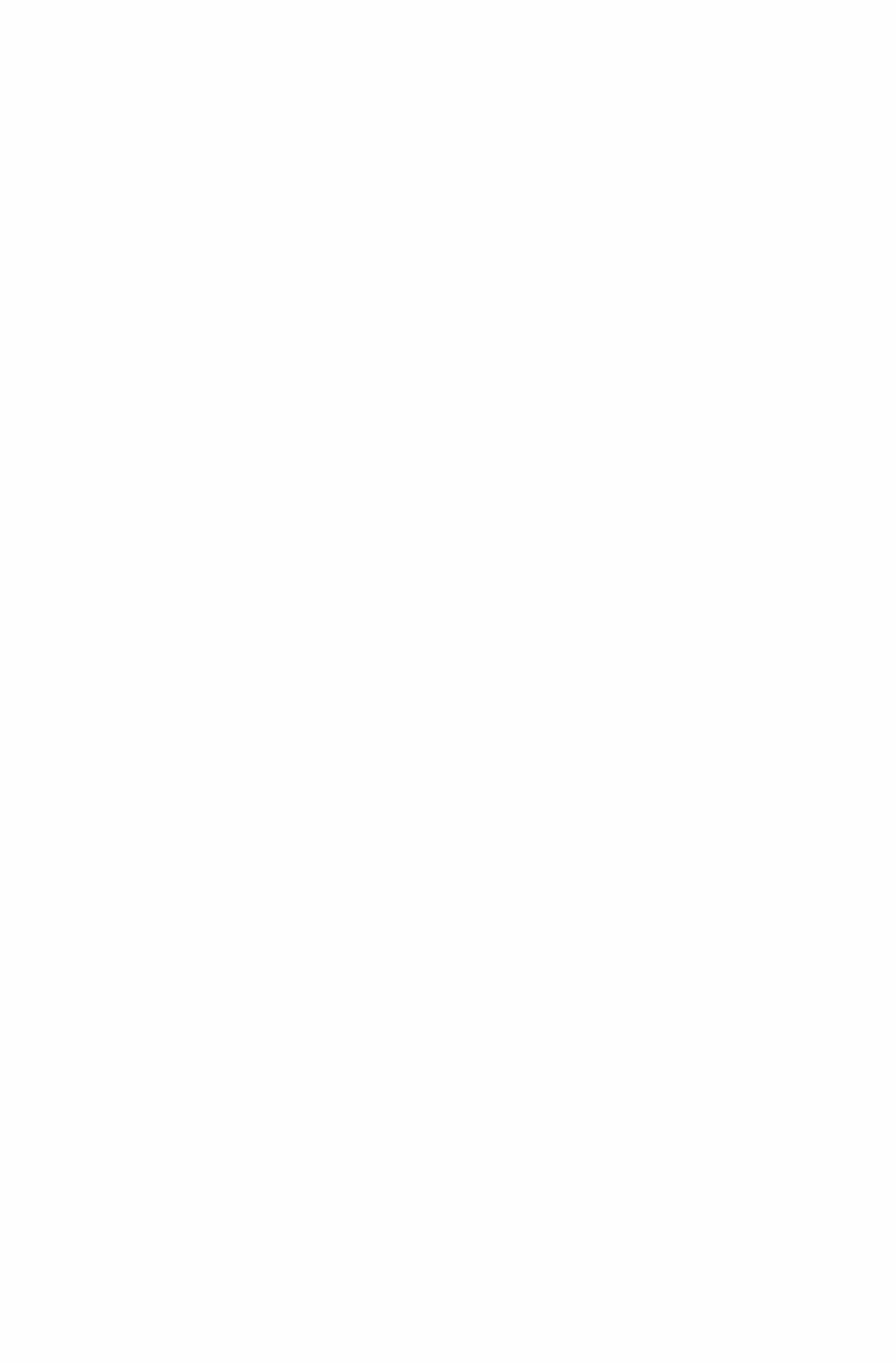Explain the webpage's layout and main content in detail.

The webpage is about an article titled "Finding Nuclear Hope Beyond New York" by Paul Ingram, dated May 7, 2015. At the top-left corner, there is a logo of BASIC, accompanied by two identical images of the BASIC logo. 

On the top-right corner, there are two static text elements, "Menu" and "Close", positioned side by side. Below these elements, there is a figure that spans the entire width of the page. Within this figure, there is a header section that contains three links: "ANALYSIS", "NUCLEAR ARMS CONTROL AND DISARMAMENT", and a comma separating the two links.

Below the header section, there is a heading element displaying the title of the article, "Finding Nuclear Hope Beyond New York". The author's name, "PAUL INGRAM", is positioned below the title, followed by the publication date, "ON MAY 7, 2015".

The main content of the article starts below the author's information, with a paragraph of text that discusses the NPT Review Conference. The text mentions that states are halfway through their second week at the conference, which lasts four weeks, and that the UN Secretary General has made an observation. The word "observed" is a clickable link within the paragraph.